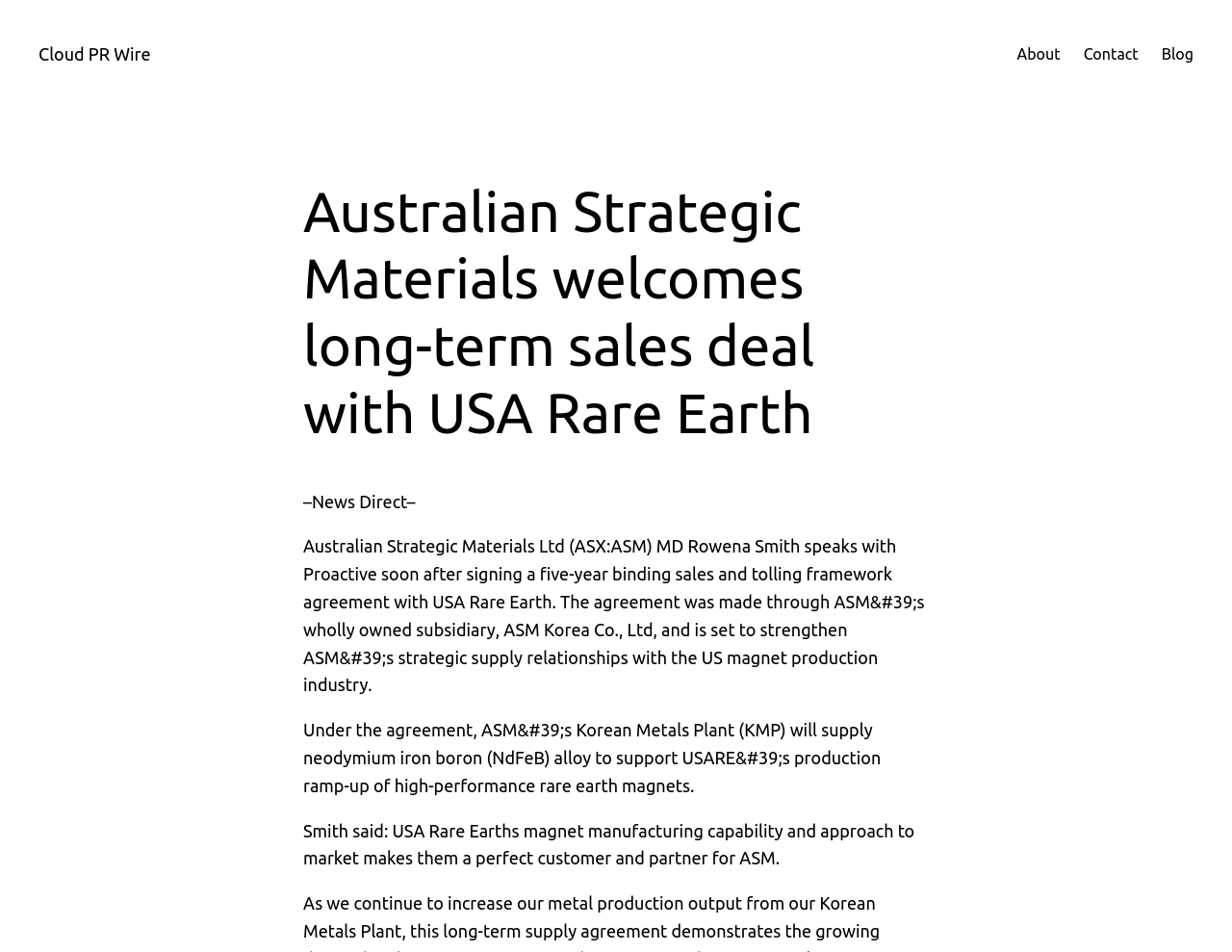What type of alloy will be supplied by ASM's Korean Metals Plant?
Please respond to the question with as much detail as possible.

The webpage states that under the agreement, ASM's Korean Metals Plant (KMP) will supply neodymium iron boron (NdFeB) alloy to support USARE's production ramp-up of high-performance rare earth magnets.